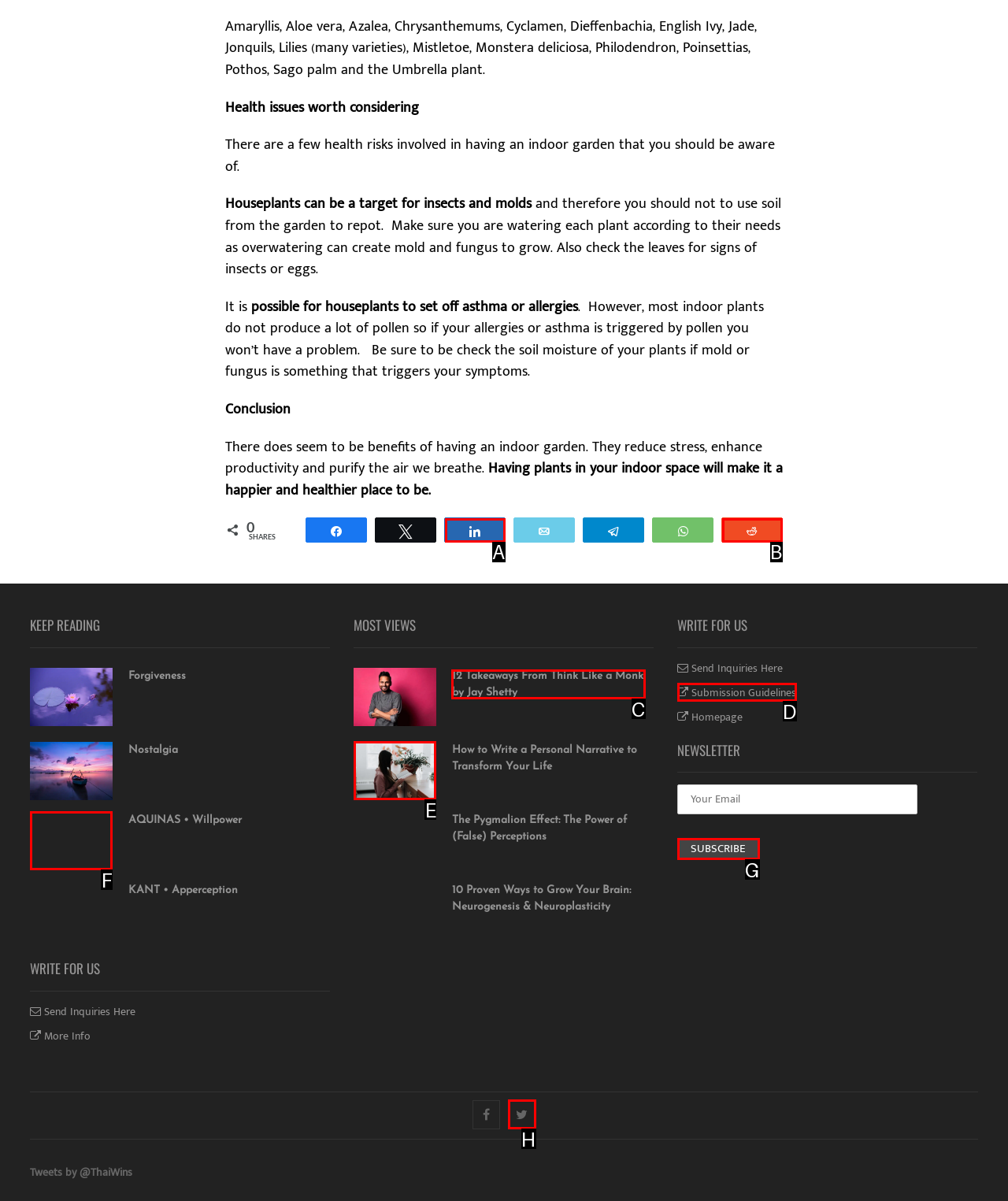Select the appropriate letter to fulfill the given instruction: Check out the most viewed article
Provide the letter of the correct option directly.

C